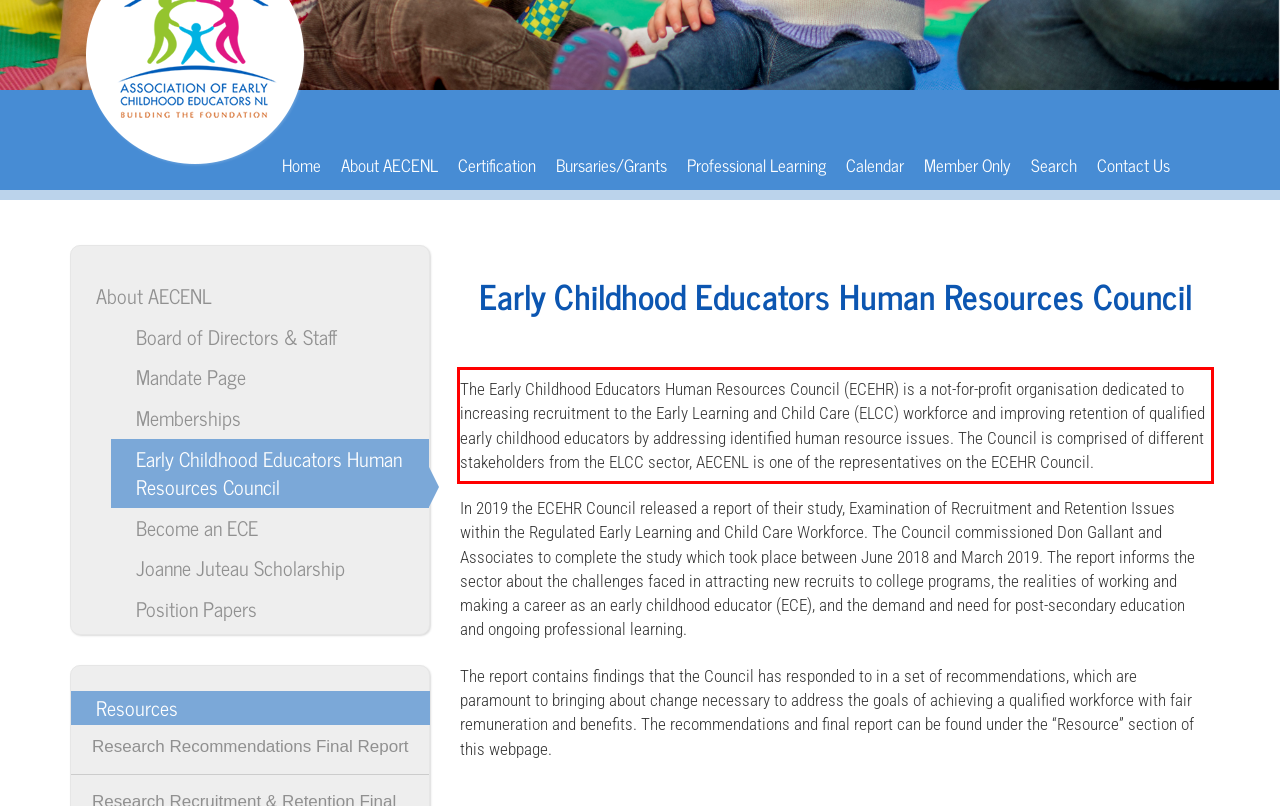Please identify and extract the text from the UI element that is surrounded by a red bounding box in the provided webpage screenshot.

The Early Childhood Educators Human Resources Council (ECEHR) is a not-for-profit organisation dedicated to increasing recruitment to the Early Learning and Child Care (ELCC) workforce and improving retention of qualified early childhood educators by addressing identified human resource issues. The Council is comprised of different stakeholders from the ELCC sector, AECENL is one of the representatives on the ECEHR Council.